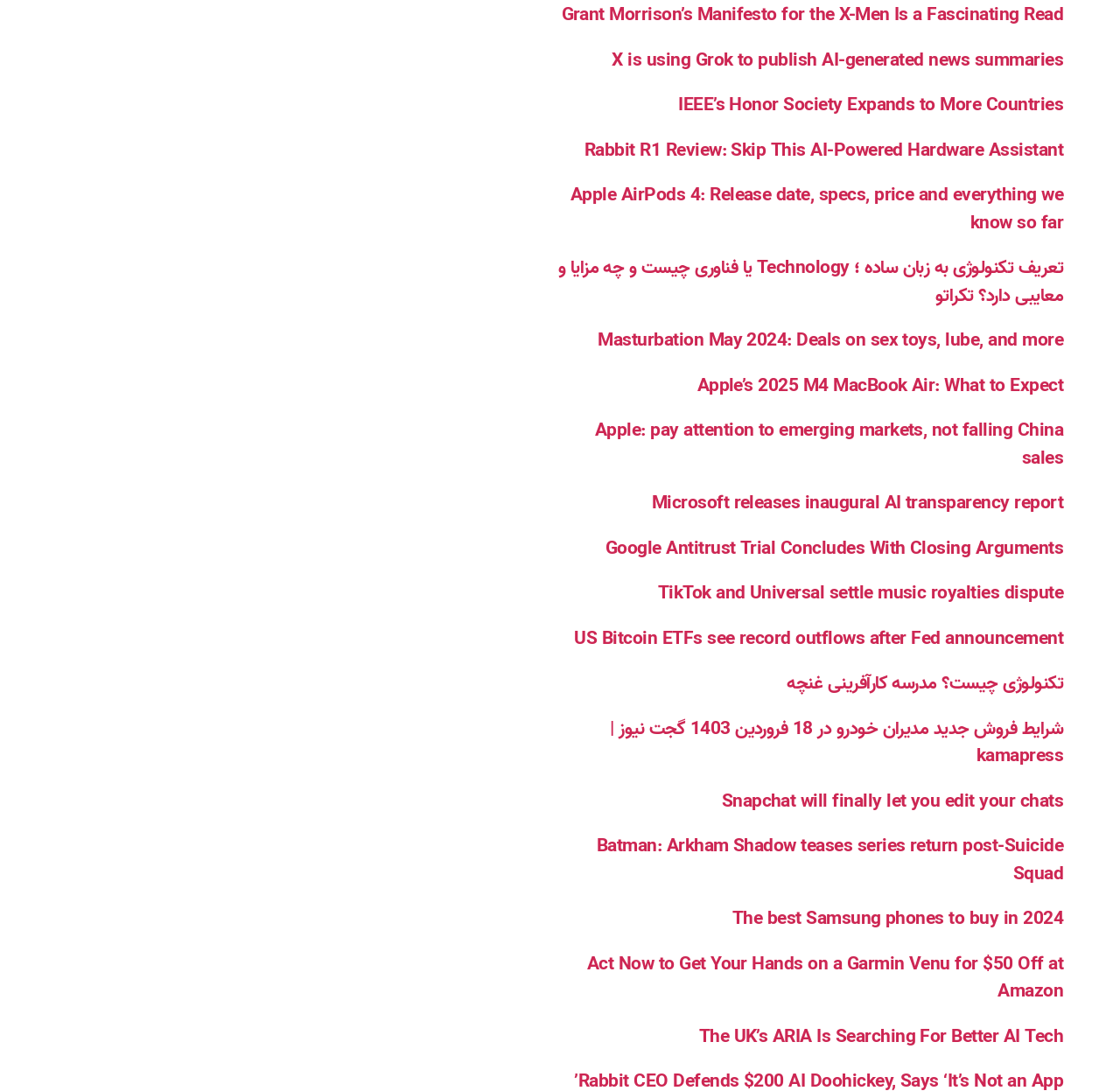What is the vertical position of the link 'Apple AirPods 4: Release date, specs, price and everything we know so far'?
Please respond to the question with a detailed and well-explained answer.

The y1 coordinate of the link 'Apple AirPods 4: Release date, specs, price and everything we know so far' is 0.166, which is above the middle of the webpage (0.5).